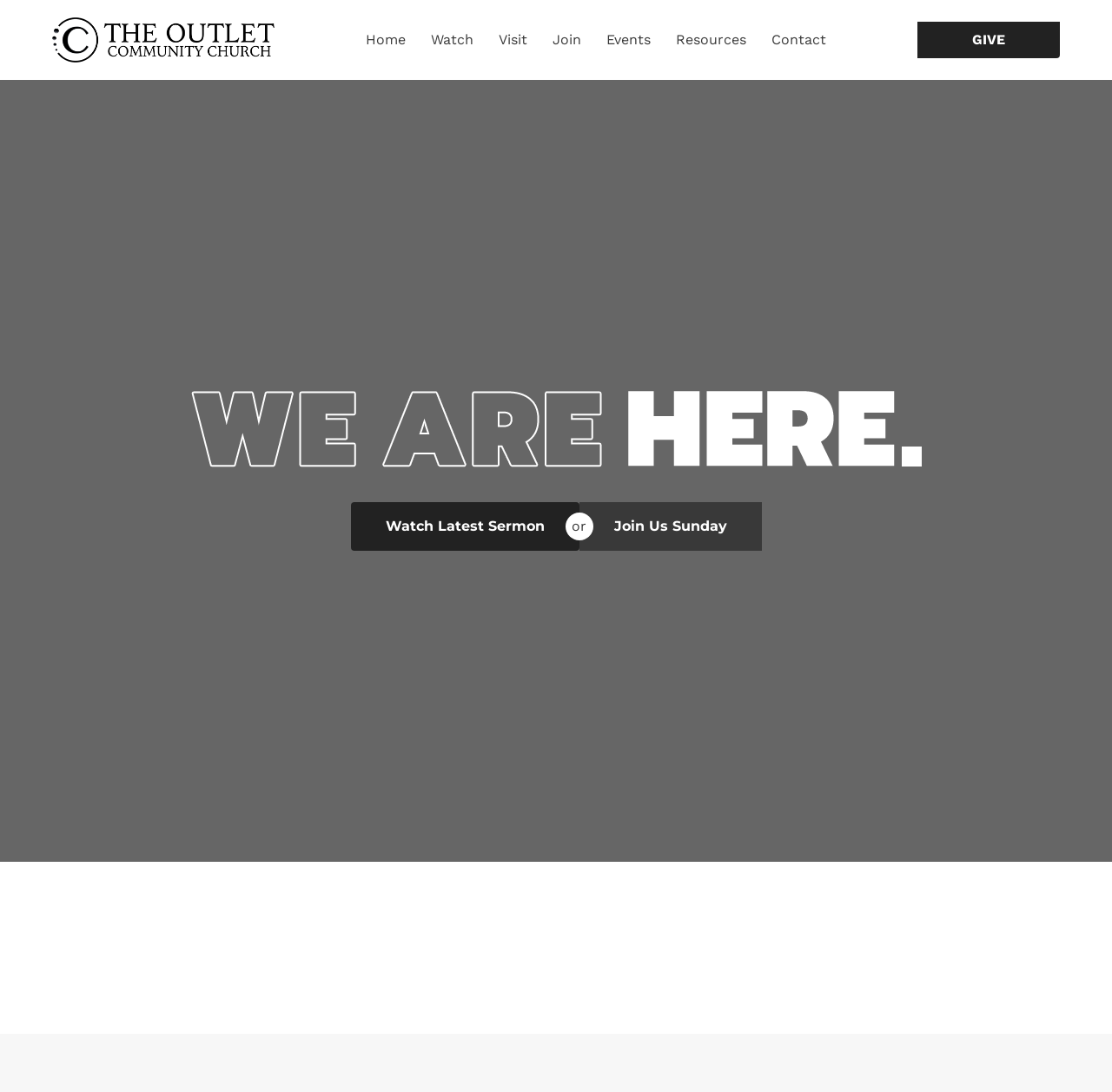Can you show the bounding box coordinates of the region to click on to complete the task described in the instruction: "Visit the church"?

[0.439, 0.019, 0.484, 0.055]